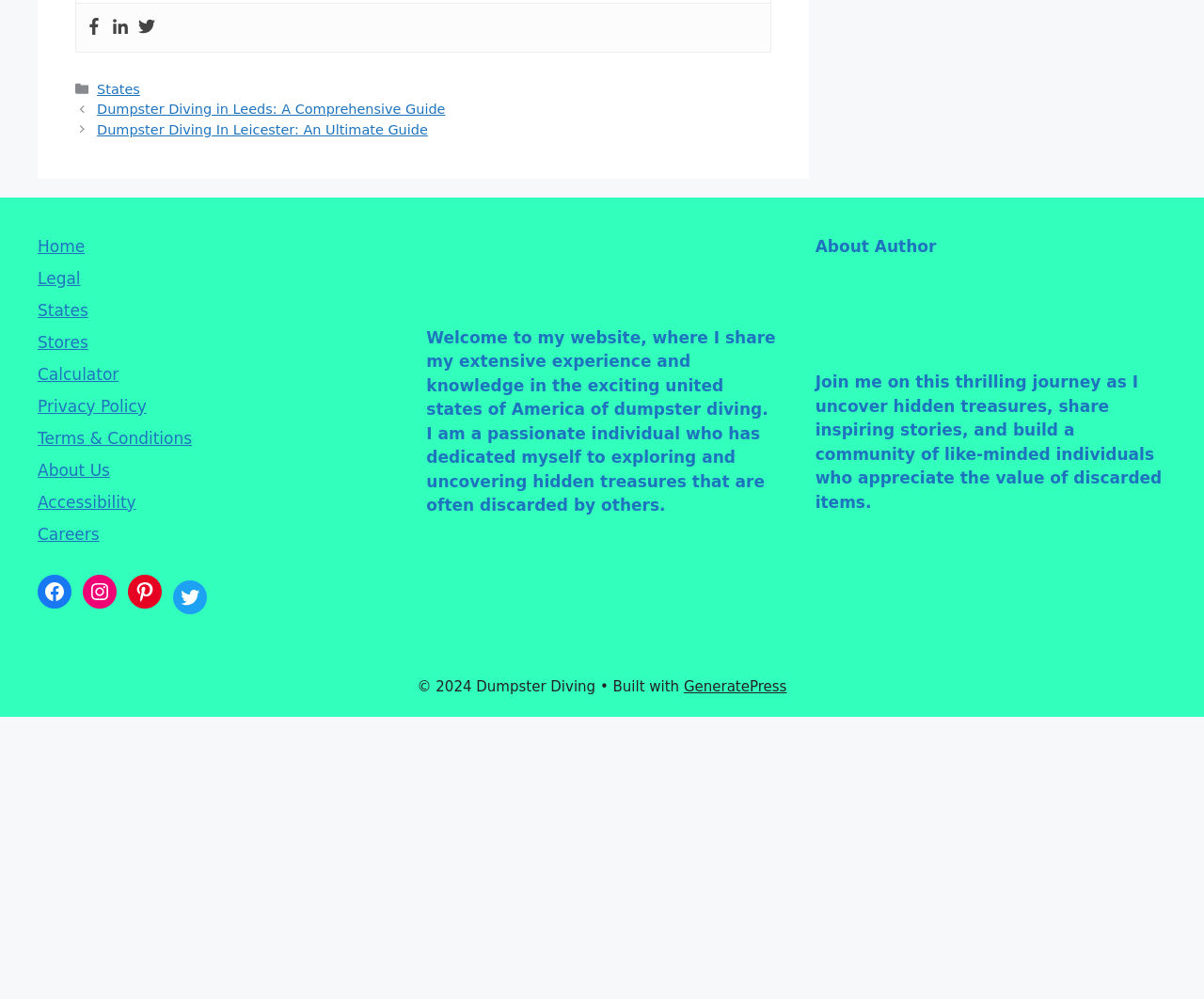Determine the bounding box coordinates for the clickable element to execute this instruction: "Share the article on Facebook". Provide the coordinates as four float numbers between 0 and 1, i.e., [left, top, right, bottom].

None